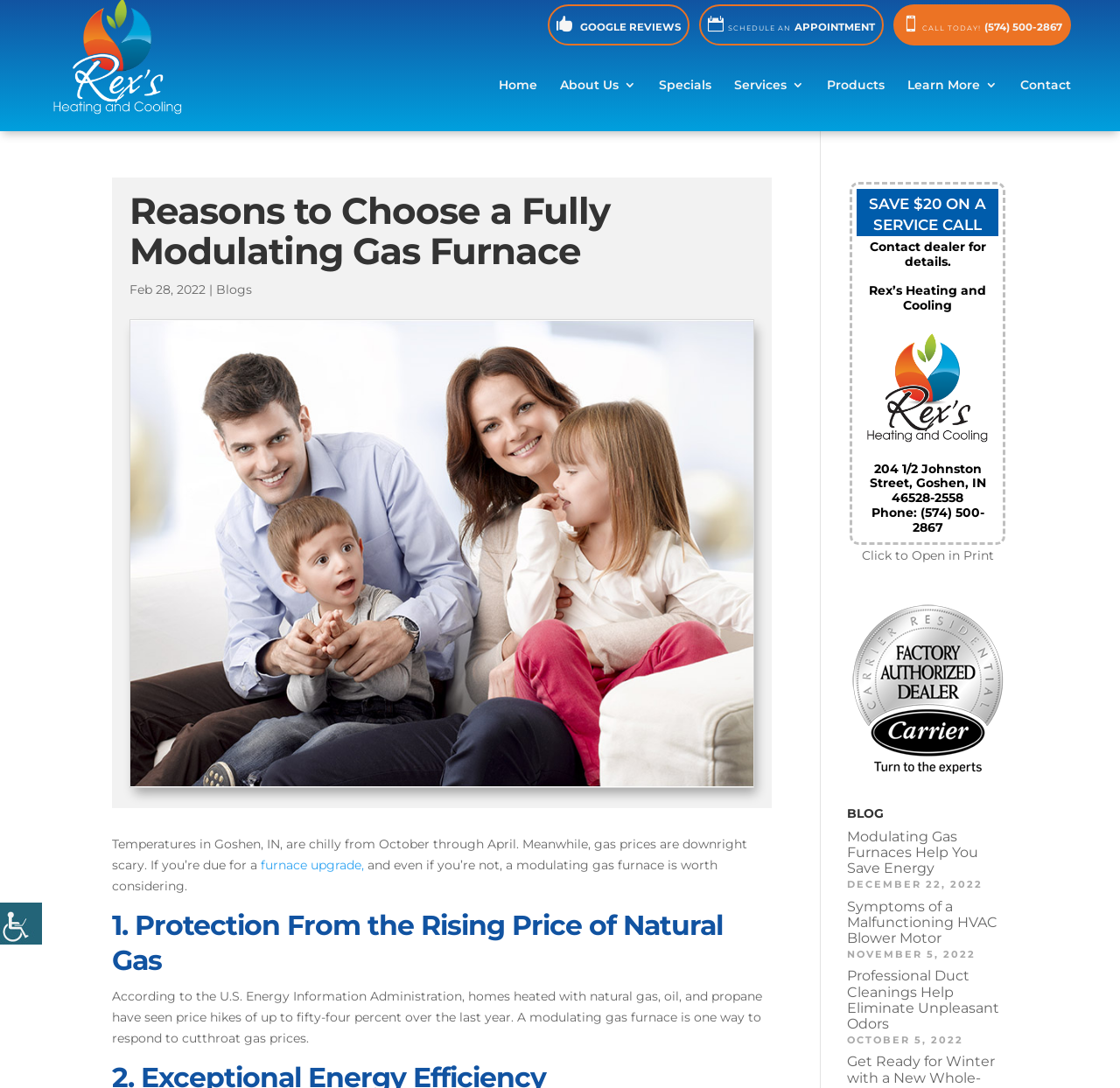Respond concisely with one word or phrase to the following query:
How many links are there in the navigation menu?

6